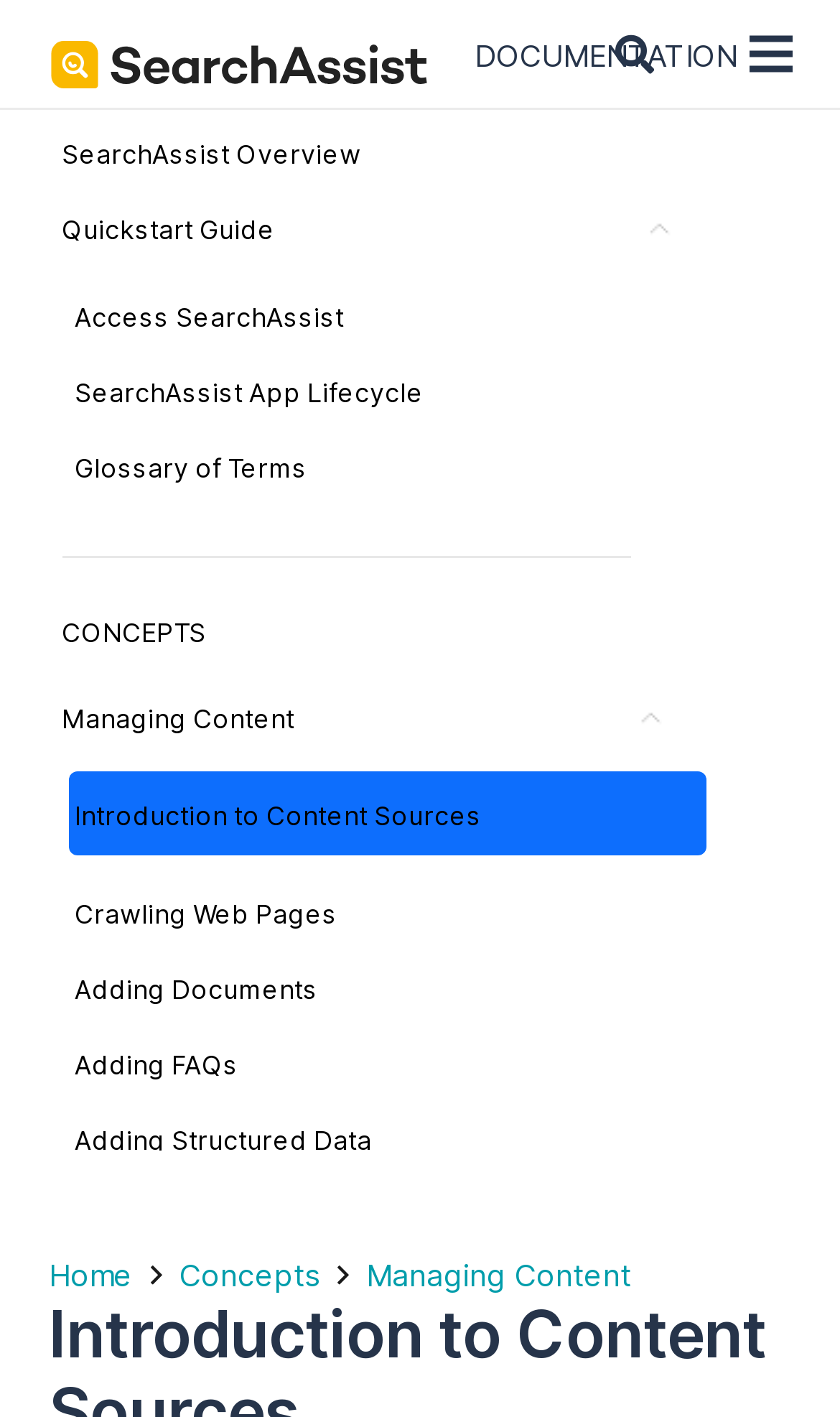Answer the following query concisely with a single word or phrase:
What is the purpose of the 'Search' button?

Search